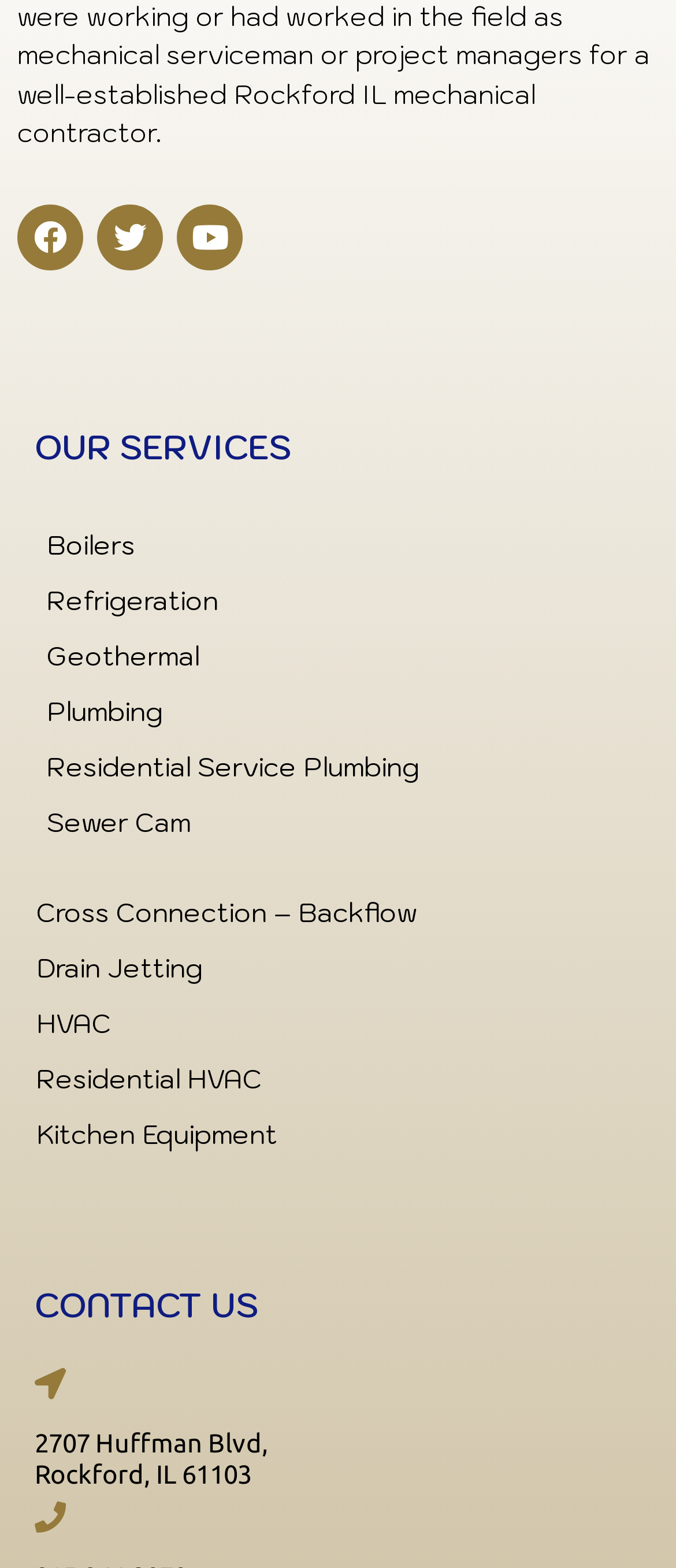Predict the bounding box for the UI component with the following description: "Geothermal".

[0.051, 0.401, 0.949, 0.437]